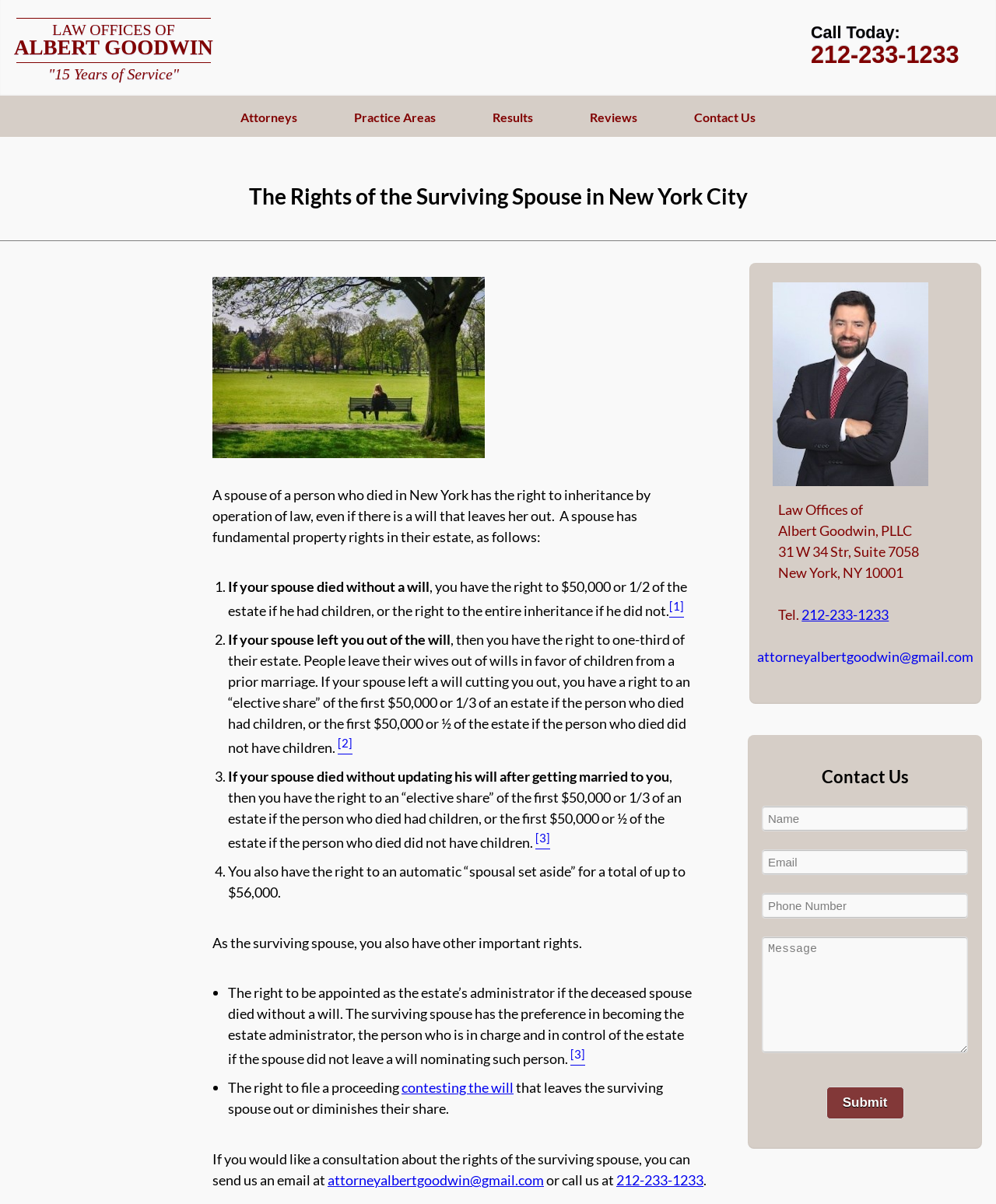Find the bounding box coordinates of the area to click in order to follow the instruction: "Call the phone number".

[0.814, 0.034, 0.963, 0.056]